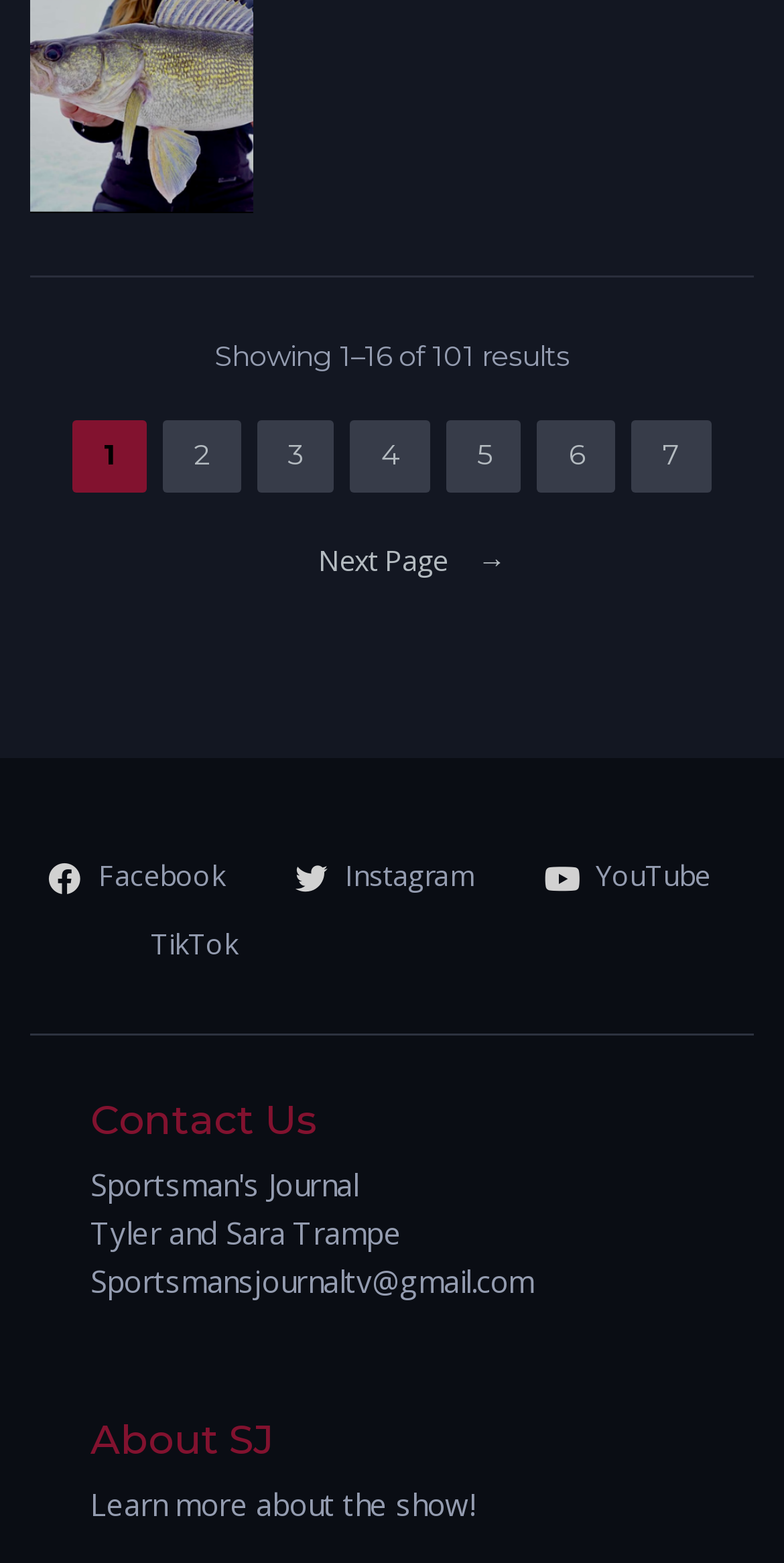Look at the image and give a detailed response to the following question: What is the next page link?

The link 'Next Page →' is located at the bottom of the page, indicating that it is the link to navigate to the next page of results.